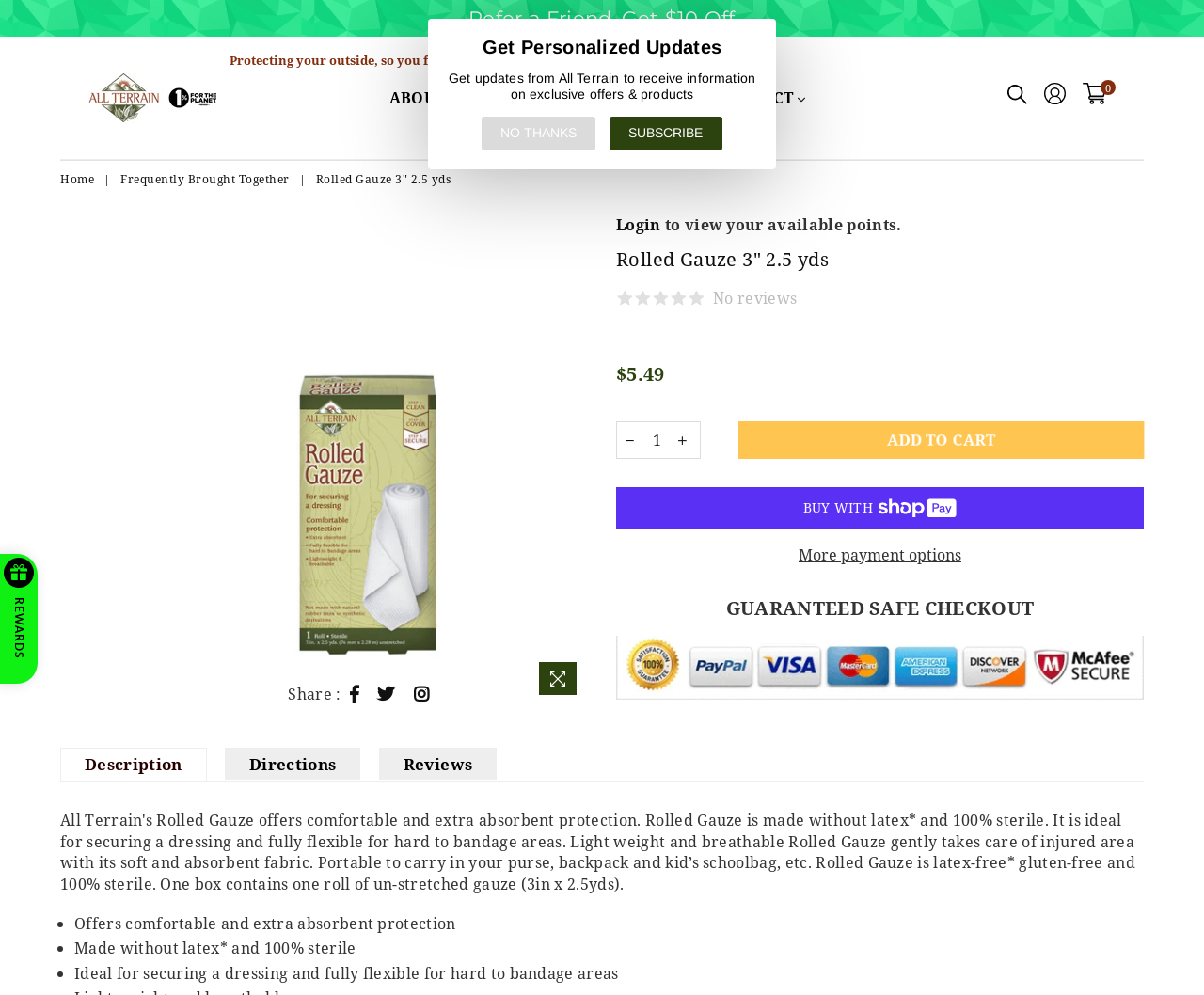Find the bounding box coordinates of the clickable region needed to perform the following instruction: "Subscribe to personalized updates". The coordinates should be provided as four float numbers between 0 and 1, i.e., [left, top, right, bottom].

[0.506, 0.117, 0.6, 0.151]